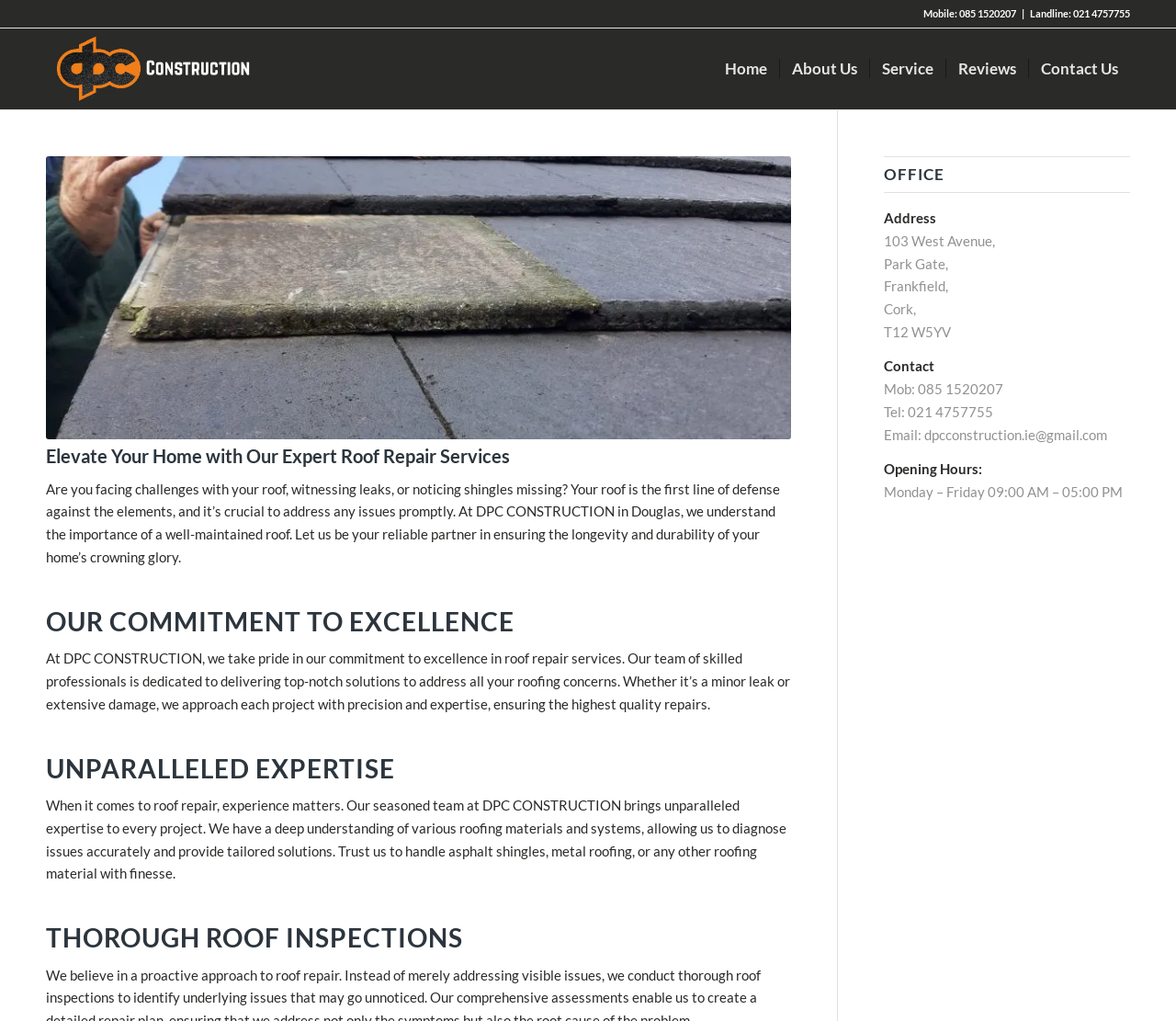Find the bounding box coordinates for the area that should be clicked to accomplish the instruction: "Call the mobile number".

[0.816, 0.007, 0.866, 0.019]